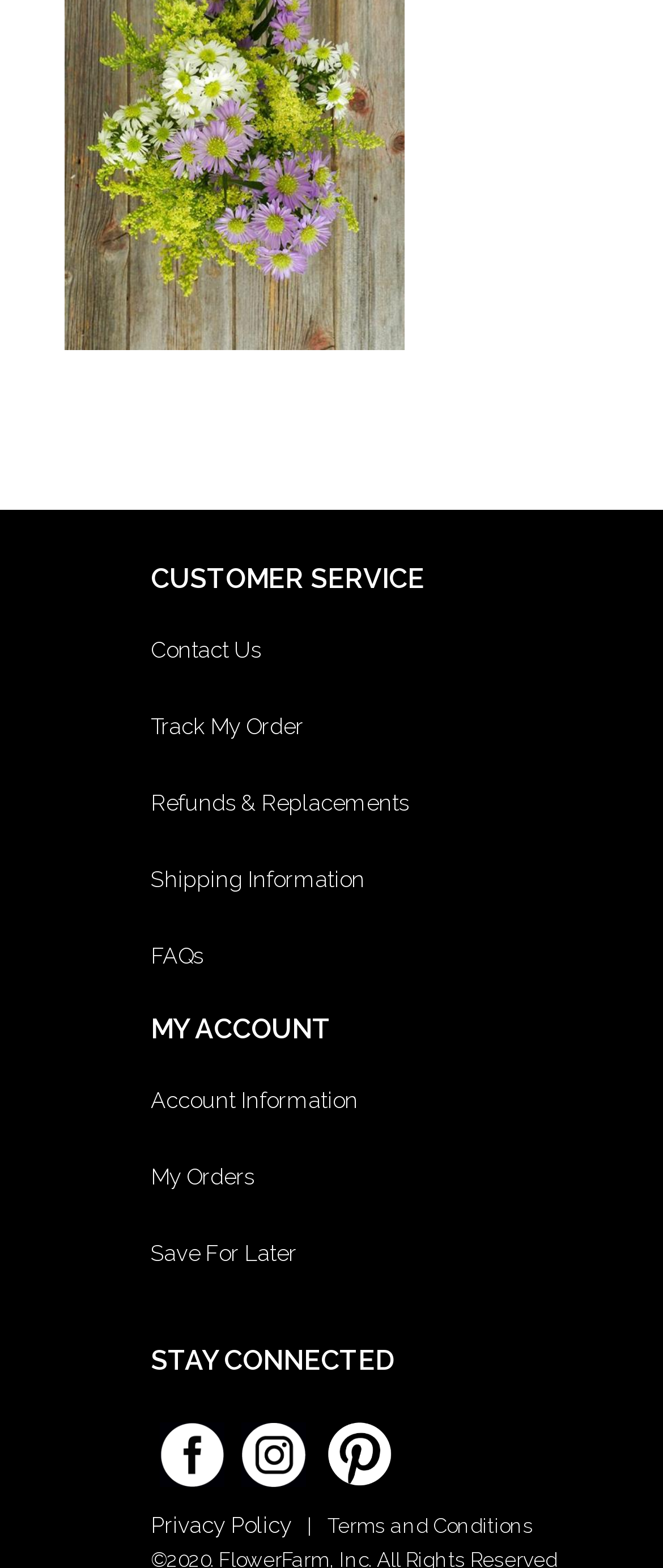Specify the bounding box coordinates of the region I need to click to perform the following instruction: "Follow on Facebook". The coordinates must be four float numbers in the range of 0 to 1, i.e., [left, top, right, bottom].

[0.24, 0.899, 0.337, 0.94]